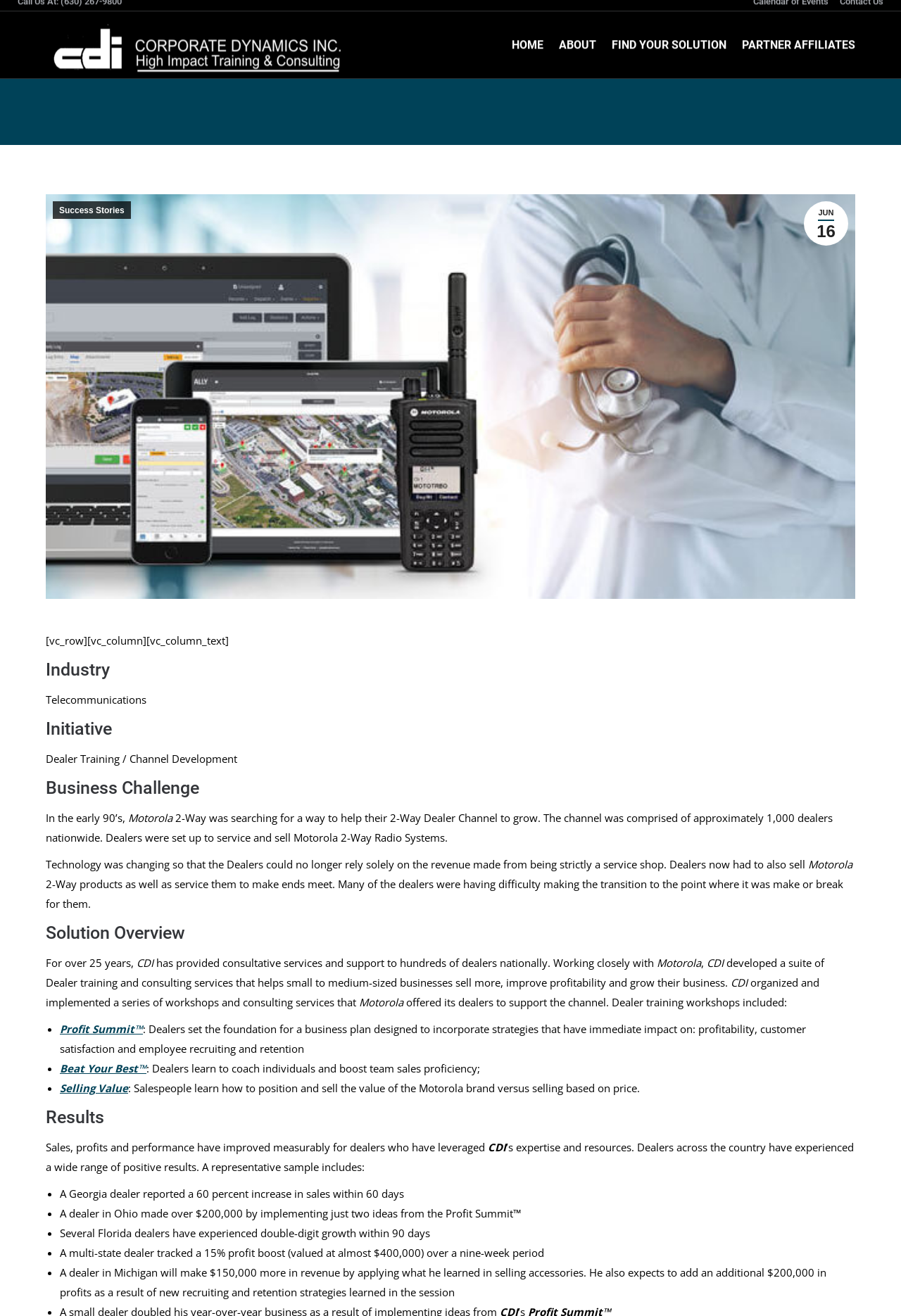Please find the bounding box coordinates of the section that needs to be clicked to achieve this instruction: "Read success stories".

[0.059, 0.153, 0.145, 0.166]